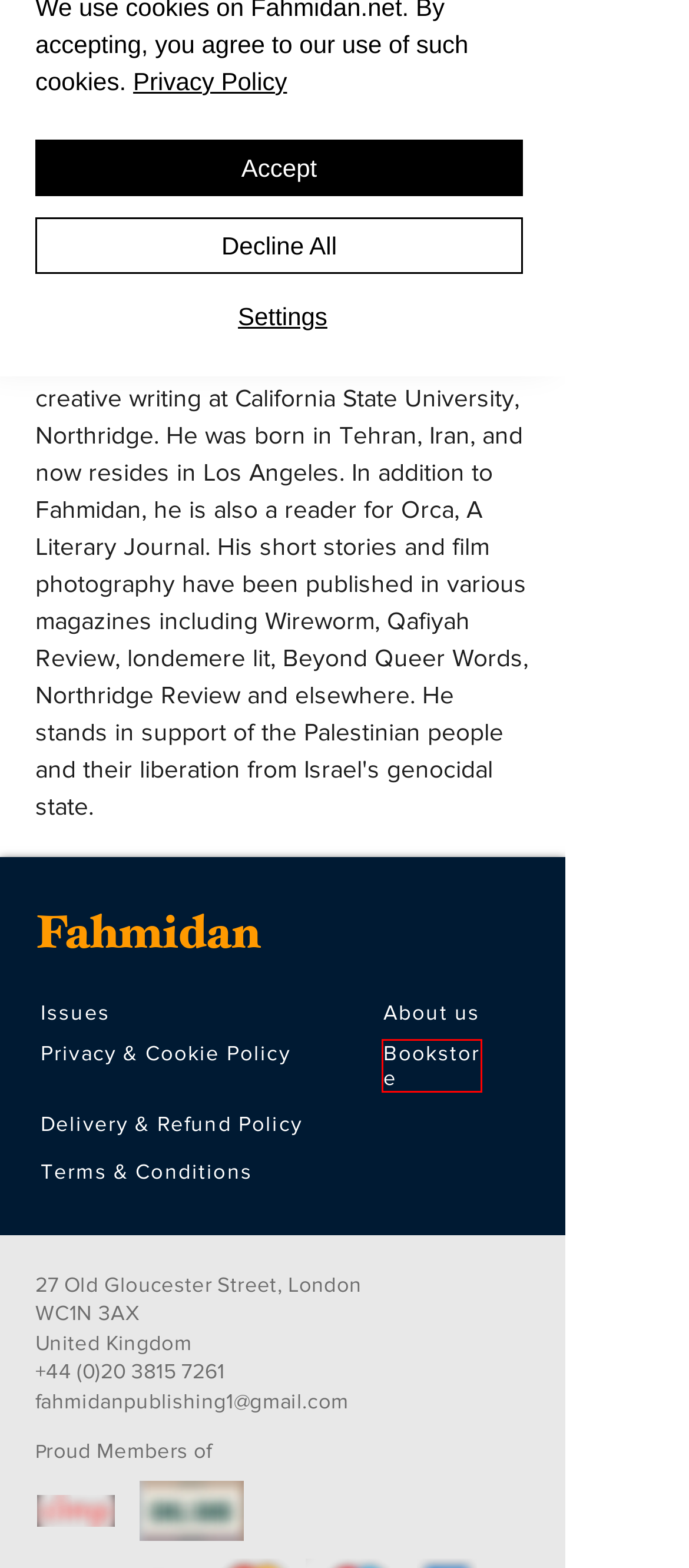You have been given a screenshot of a webpage with a red bounding box around a UI element. Select the most appropriate webpage description for the new webpage that appears after clicking the element within the red bounding box. The choices are:
A. Privacy & Cookie Policy | Fahmidan Journal
B. Terms & Conditions | Fahmidan Journal
C. Issues | Fahmidan Journal
D. About | Fahmidan Journal
E. Our Team | Fahmidan Journal
F. Delivery & Refund Policy | Fahmidan Journal
G. Bookstore | Fahmidan Journal
H. Fahmidan | A Diverse Independent Publisher

G